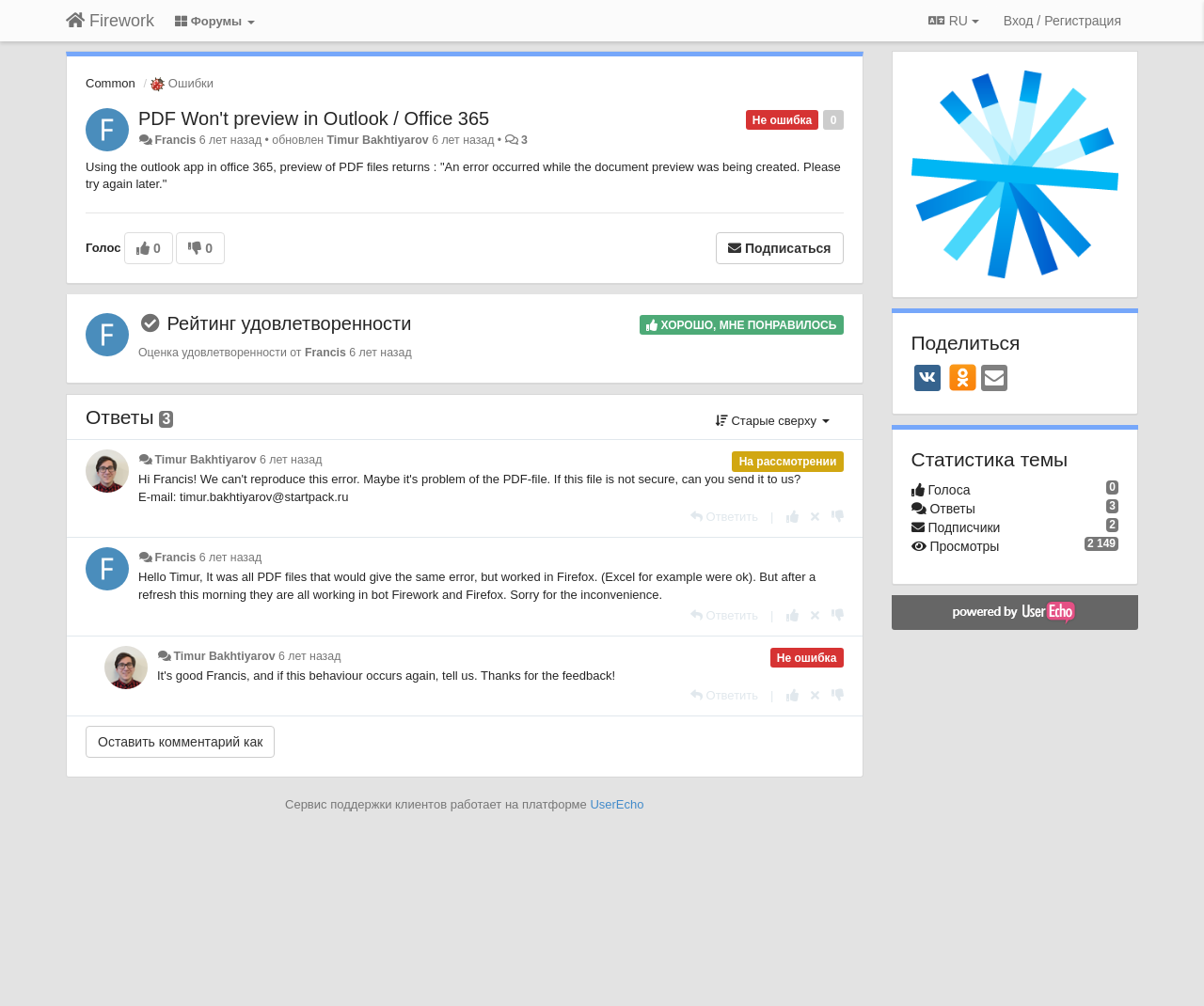Identify the bounding box for the UI element described as: "value="Оставить комментарий как"". Ensure the coordinates are four float numbers between 0 and 1, formatted as [left, top, right, bottom].

[0.071, 0.722, 0.228, 0.753]